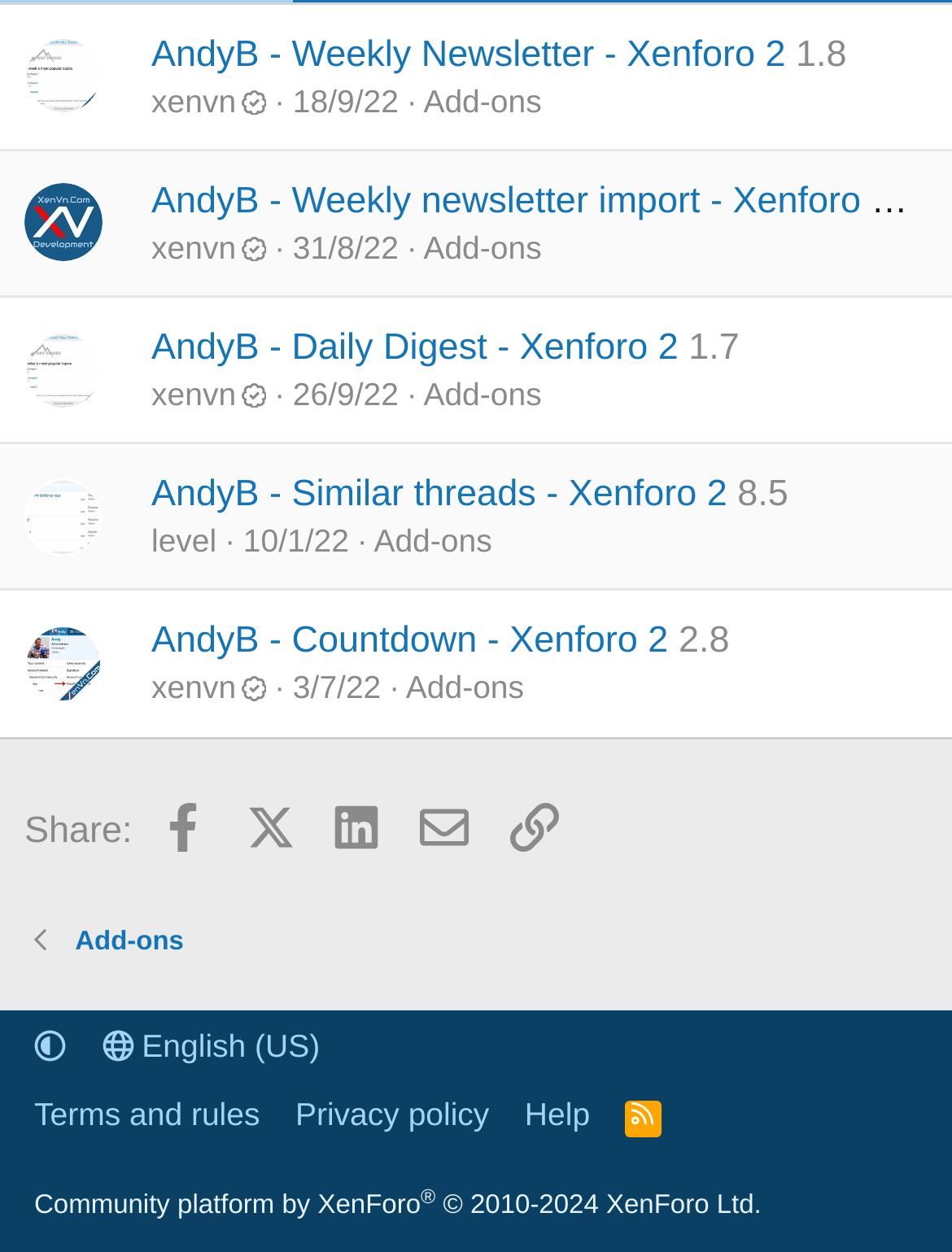Identify the bounding box coordinates of the area that should be clicked in order to complete the given instruction: "Change style variation". The bounding box coordinates should be four float numbers between 0 and 1, i.e., [left, top, right, bottom].

[0.026, 0.817, 0.079, 0.854]